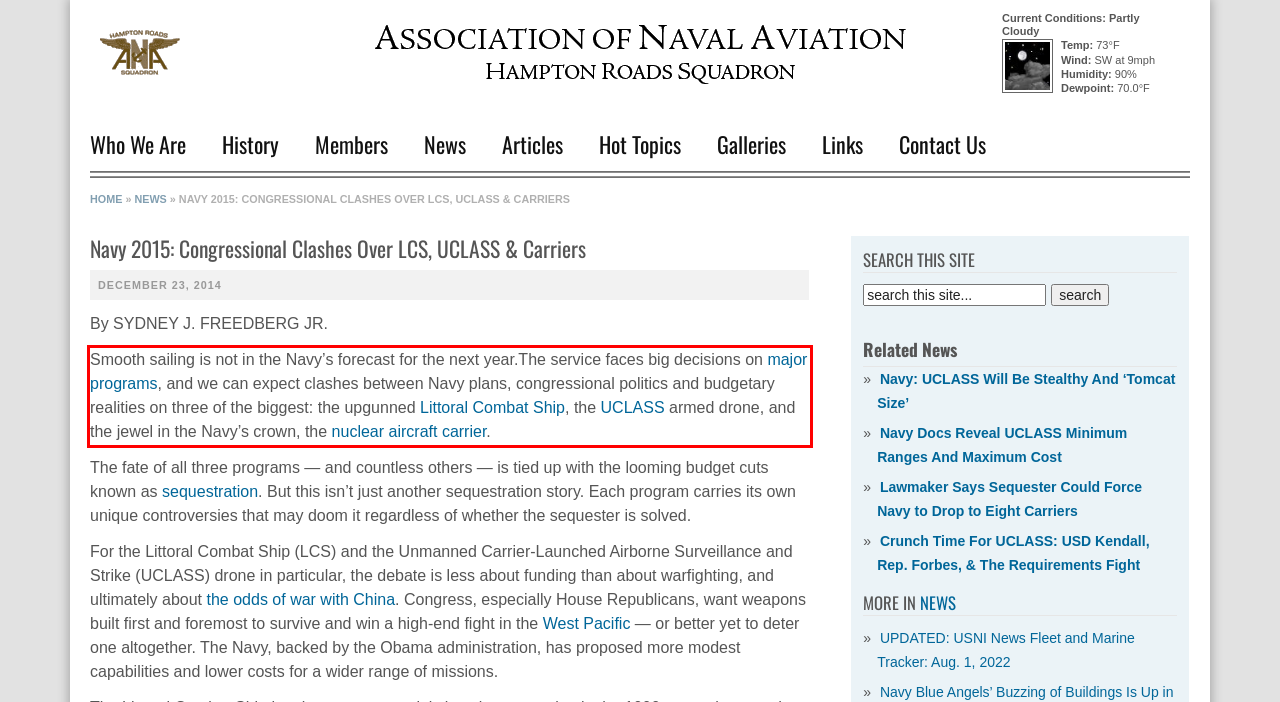Perform OCR on the text inside the red-bordered box in the provided screenshot and output the content.

Smooth sailing is not in the Navy’s forecast for the next year.The service faces big decisions on major programs, and we can expect clashes between Navy plans, congressional politics and budgetary realities on three of the biggest: the upgunned Littoral Combat Ship, the UCLASS armed drone, and the jewel in the Navy’s crown, the nuclear aircraft carrier.